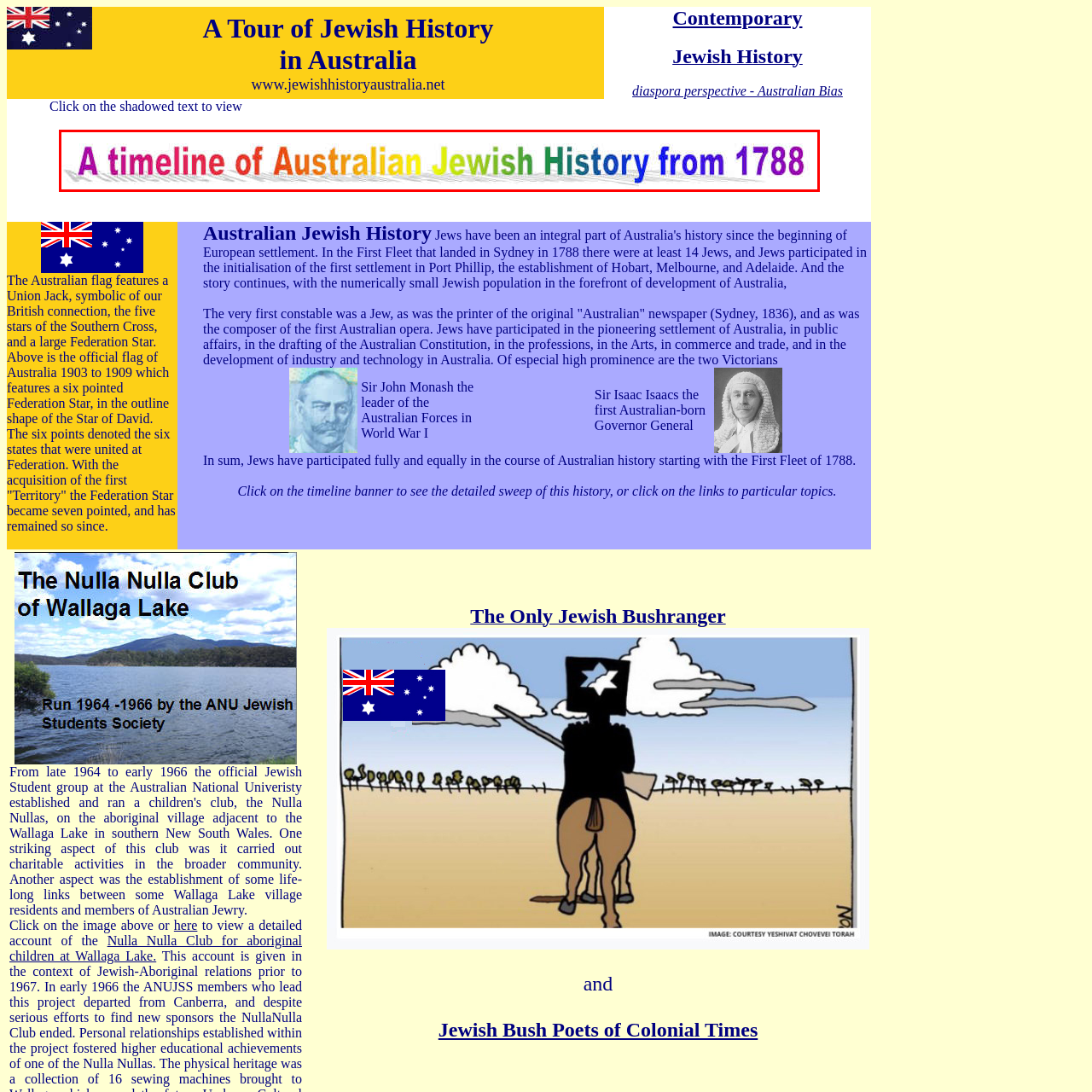Craft a comprehensive description of the image located inside the red boundary.

The image illustrates an engaging banner titled "A timeline of Australian Jewish History from 1788," featuring vibrant, colorful text that transitions through shades of red, orange, yellow, green, and blue, culminating in purple. This timeline serves as a visual representation of the significant contributions and events relevant to Jewish communities in Australia, beginning from the year 1788, which marks the arrival of the First Fleet. The banner likely invites viewers to explore the rich and diverse history of Jews in Australia, highlighting their integral role in the nation’s development and cultural landscape.